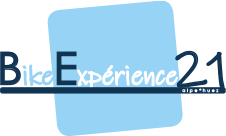Analyze the image and describe all key details you can observe.

The image features the logo of "Bike Experience 21," presented with a modern and vibrant design that emphasizes active outdoor enjoyment. The logo showcases the stylized text "Bike" in dark blue, followed by "E" and "xpérience" in lighter blue and white, respectively, reflecting a fresh and adventurous spirit. The number "21" is prominently displayed, suggesting a focus on the year or a specific experience related to biking. Behind the text, a soft blue rectangle provides a playful backdrop, enhancing the overall visual appeal. The logo encapsulates a sense of adventure and exploration, likely aimed at promoting biking experiences in the Alpe d'Huez region.